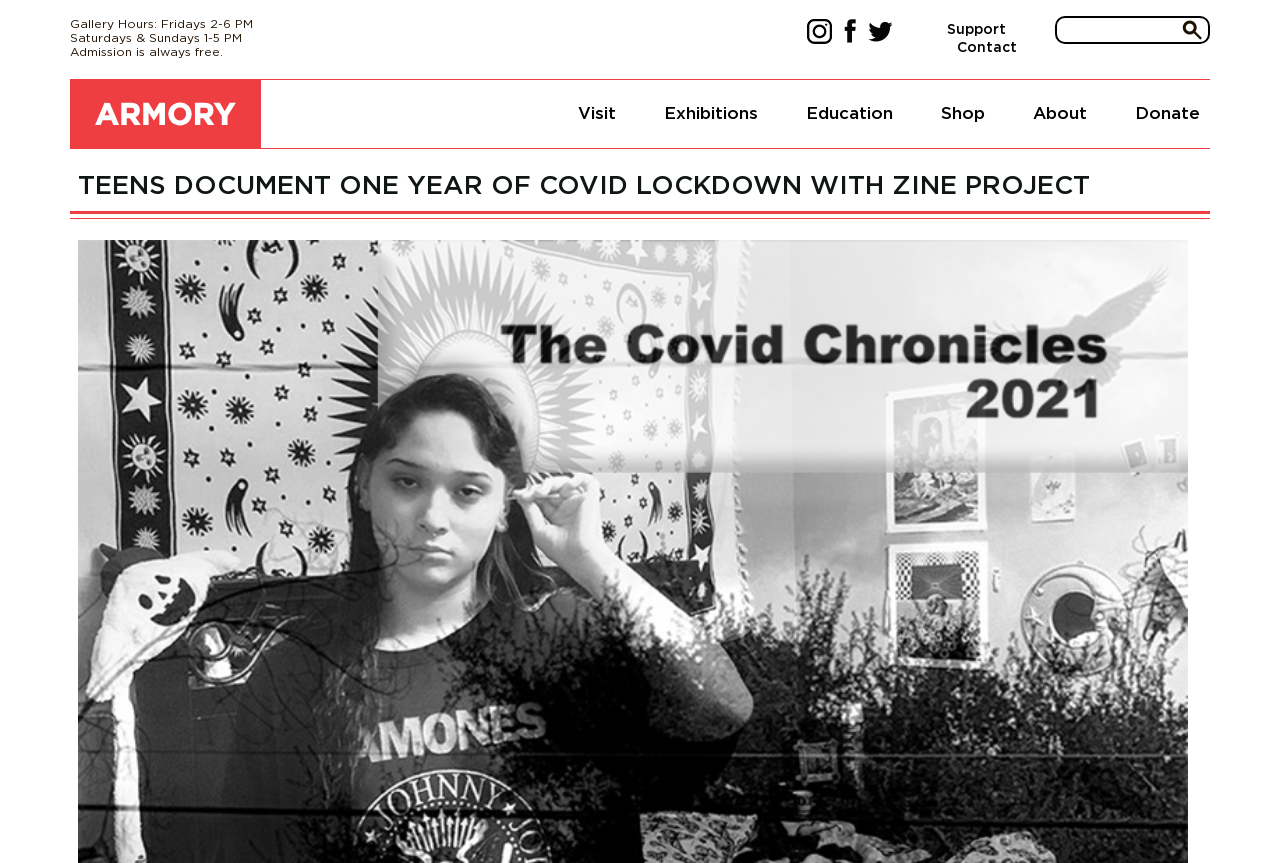Offer a comprehensive description of the webpage’s content and structure.

The webpage appears to be the website of the Armory Center for the Arts, with a focus on a specific project titled "Teens Document One Year of COVID Lockdown with Zine Project". 

At the top left corner, there is a section displaying the gallery hours, with three lines of text: "Gallery Hours: Fridays 2-6 PM", "Saturdays & Sundays 1-5 PM", and "Admission is always free." 

Below this section, there is a link to the "ARMORY" website, accompanied by an image of the Armory logo. To the right of the logo, there are three social media icons: Instagram, Facebook, and Twitter. 

In the top right corner, there are several links: "Support", "Contact", and a search function with a search box and a search button featuring a magnifying glass icon. 

The main content of the webpage is divided into several sections, with a prominent heading "TEENS DOCUMENT ONE YEAR OF COVID LOCKDOWN WITH ZINE PROJECT" spanning across the top of the page. Below this heading, there are five links: "Visit", "Exhibitions", "Education", "Shop", and "About", which are evenly spaced and aligned horizontally. The "Donate" link is positioned at the far right end of this section.